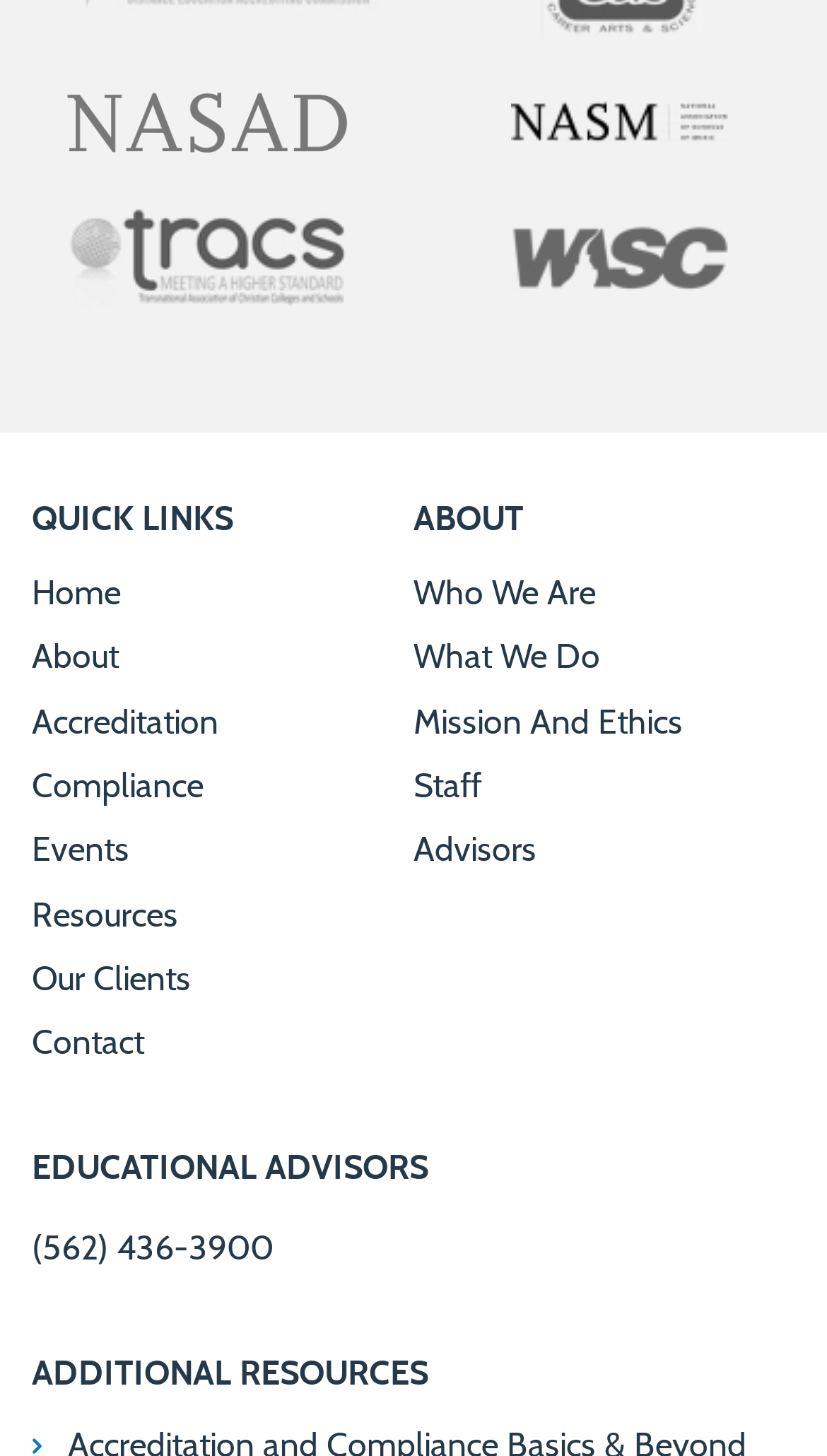What is the phone number of the educational advisors?
Based on the screenshot, provide your answer in one word or phrase.

(562) 436-3900